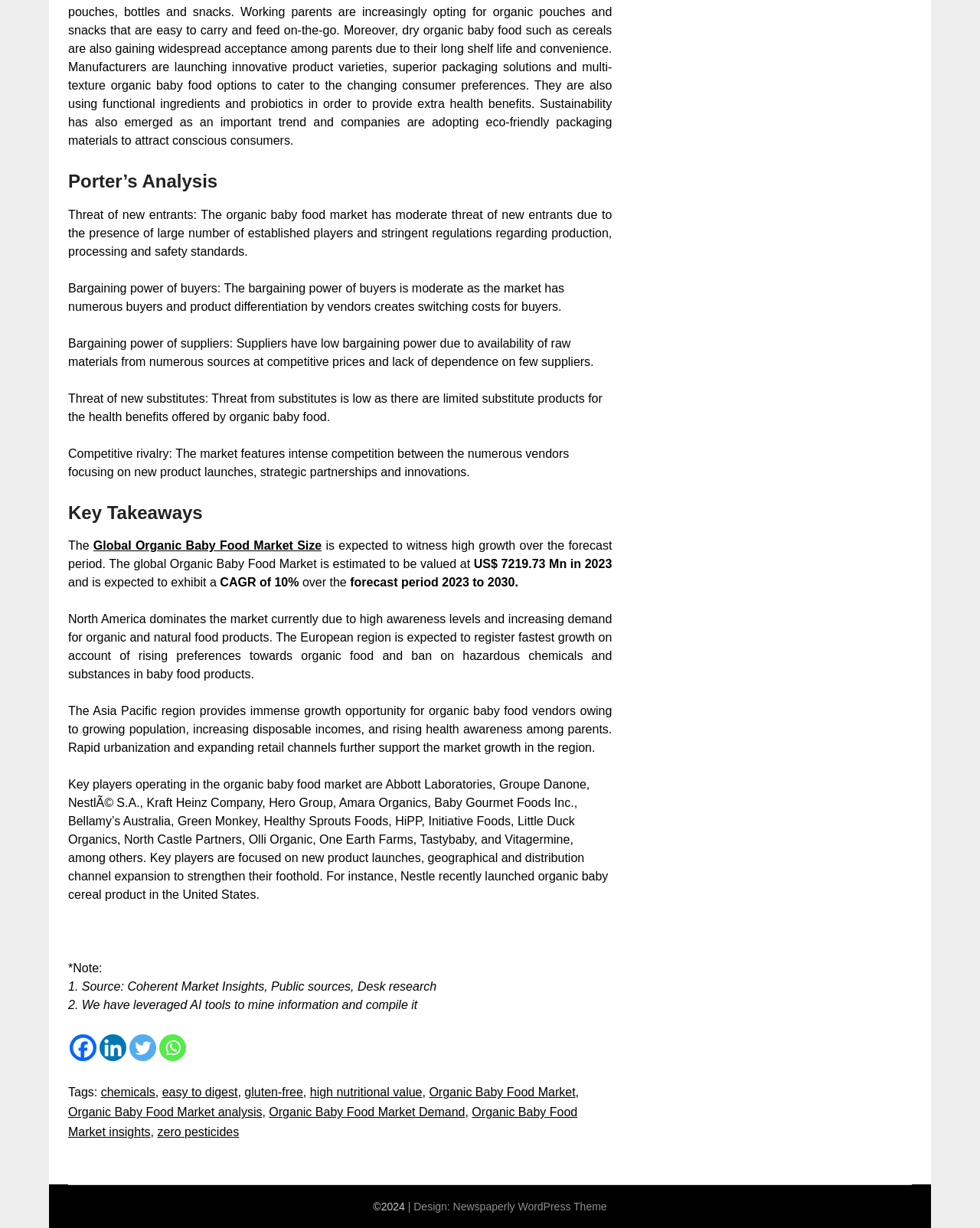Who are some of the key players operating in the organic baby food market?
Using the details shown in the screenshot, provide a comprehensive answer to the question.

The webpage lists some of the key players operating in the organic baby food market, including Abbott Laboratories, Groupe Danone, NestlÃ© S.A., Kraft Heinz Company, Hero Group, and others, as mentioned in the section describing the market players.